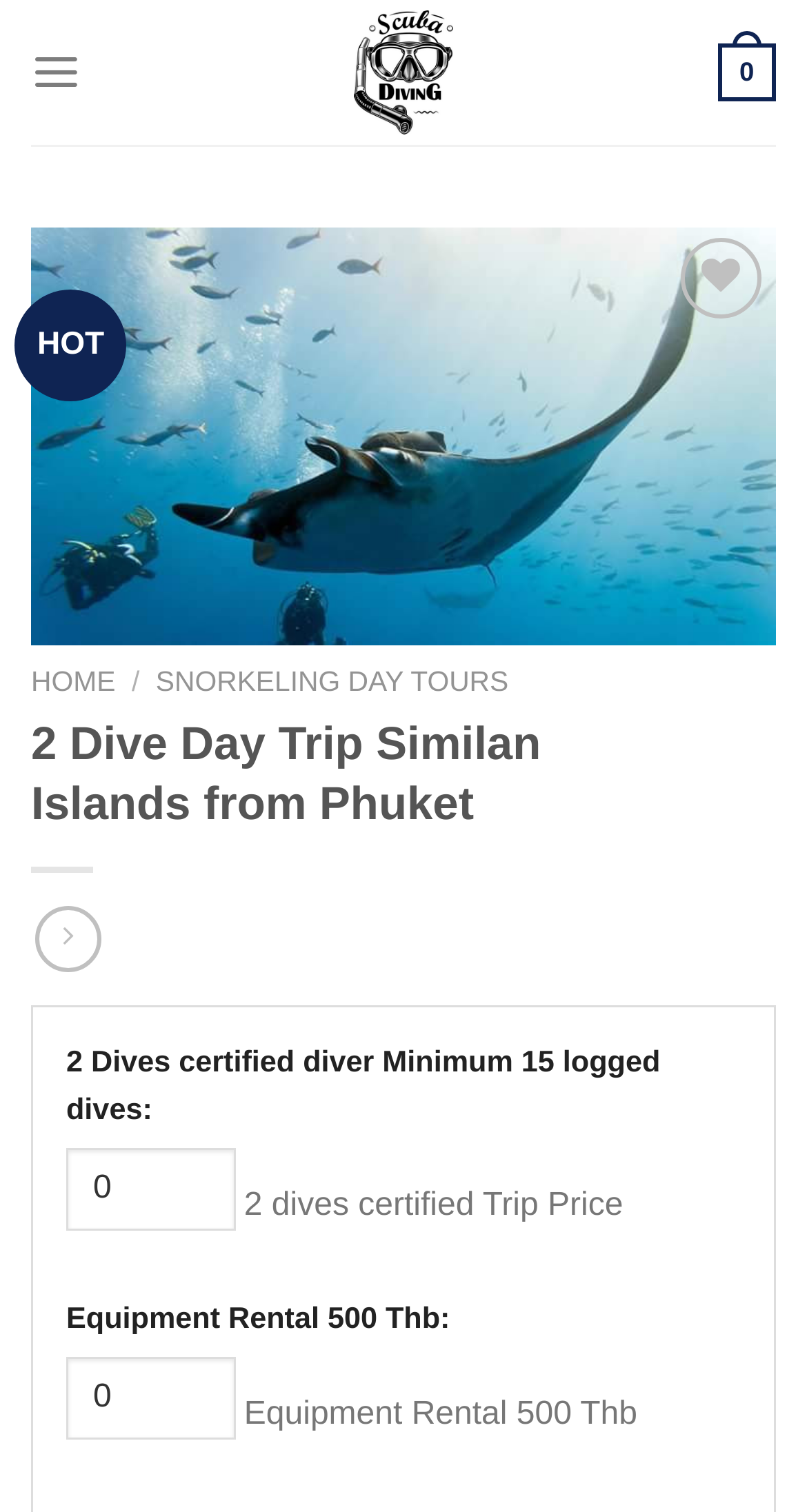Is the 'Previous' button enabled?
Using the visual information, reply with a single word or short phrase.

No